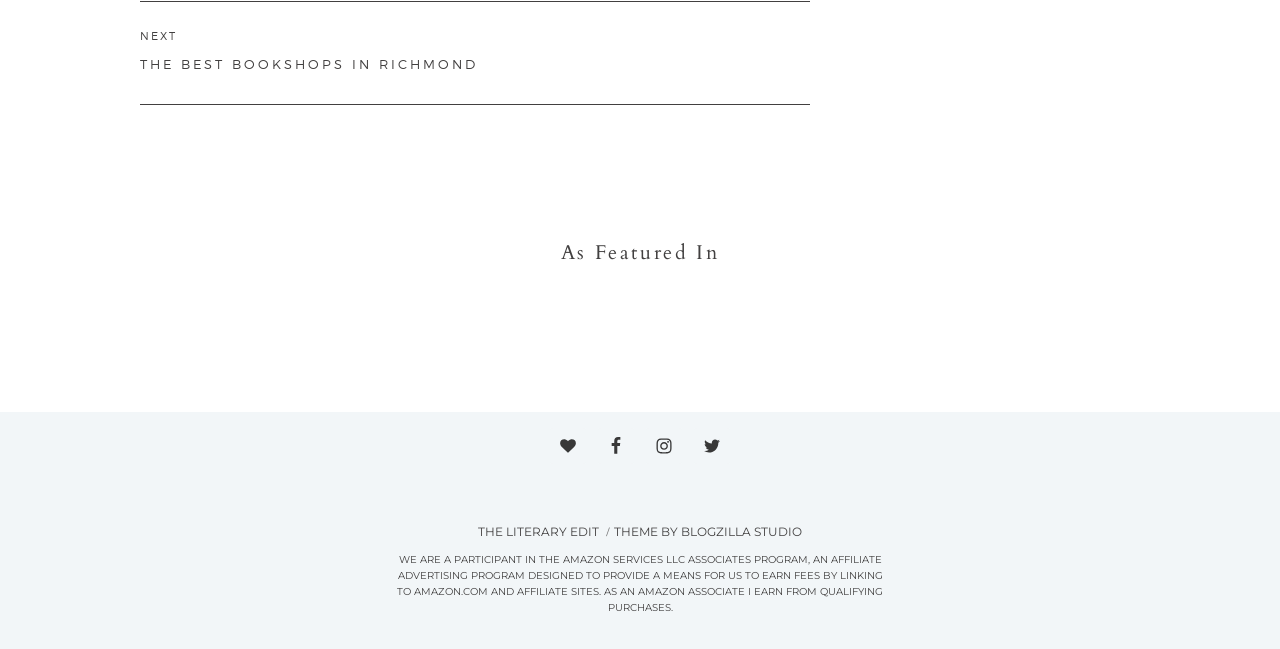What is the name of the blog?
Using the image, elaborate on the answer with as much detail as possible.

I found a link element with the text 'THE LITERARY EDIT' which is likely to be the name of the blog, as it is a prominent link on the webpage.